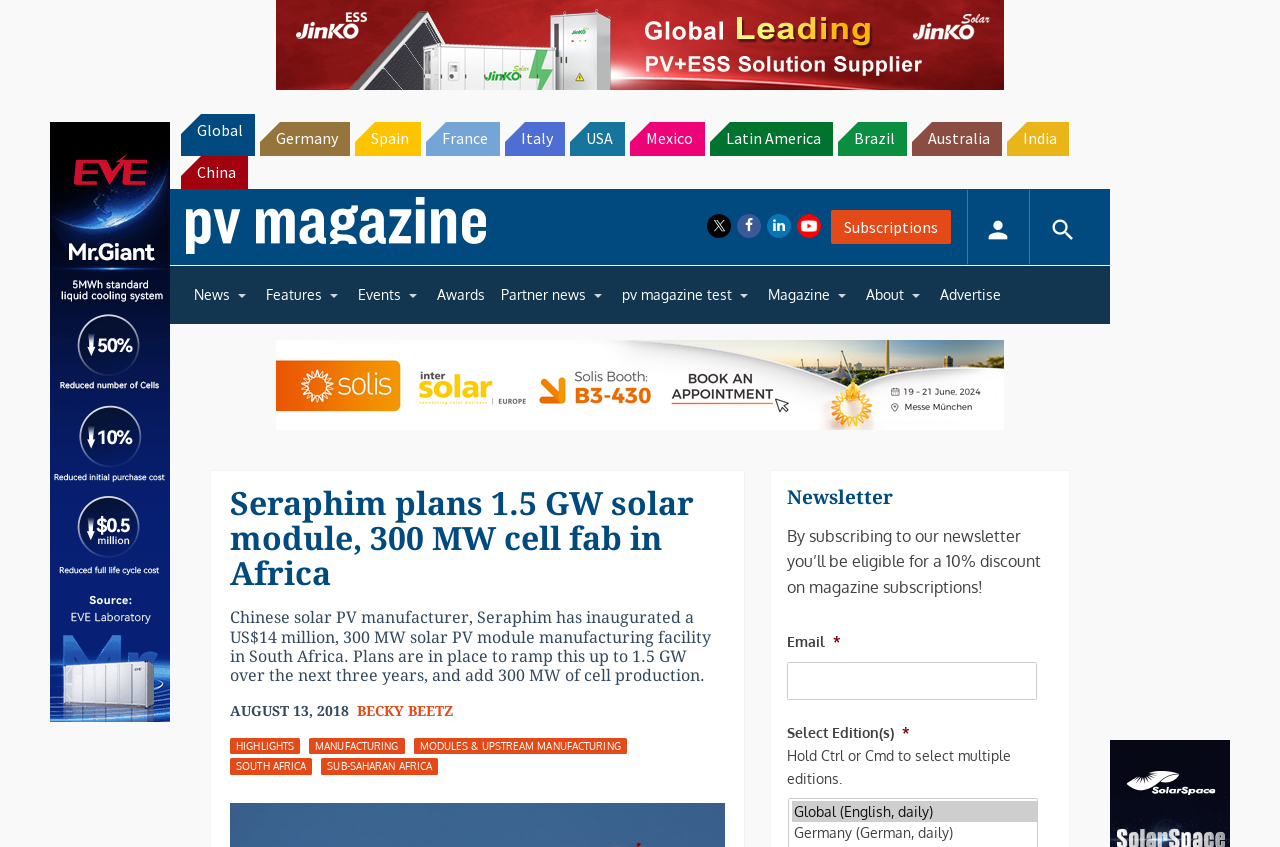Identify the bounding box coordinates of the specific part of the webpage to click to complete this instruction: "Select the 'Germany' edition".

[0.619, 0.971, 0.81, 0.996]